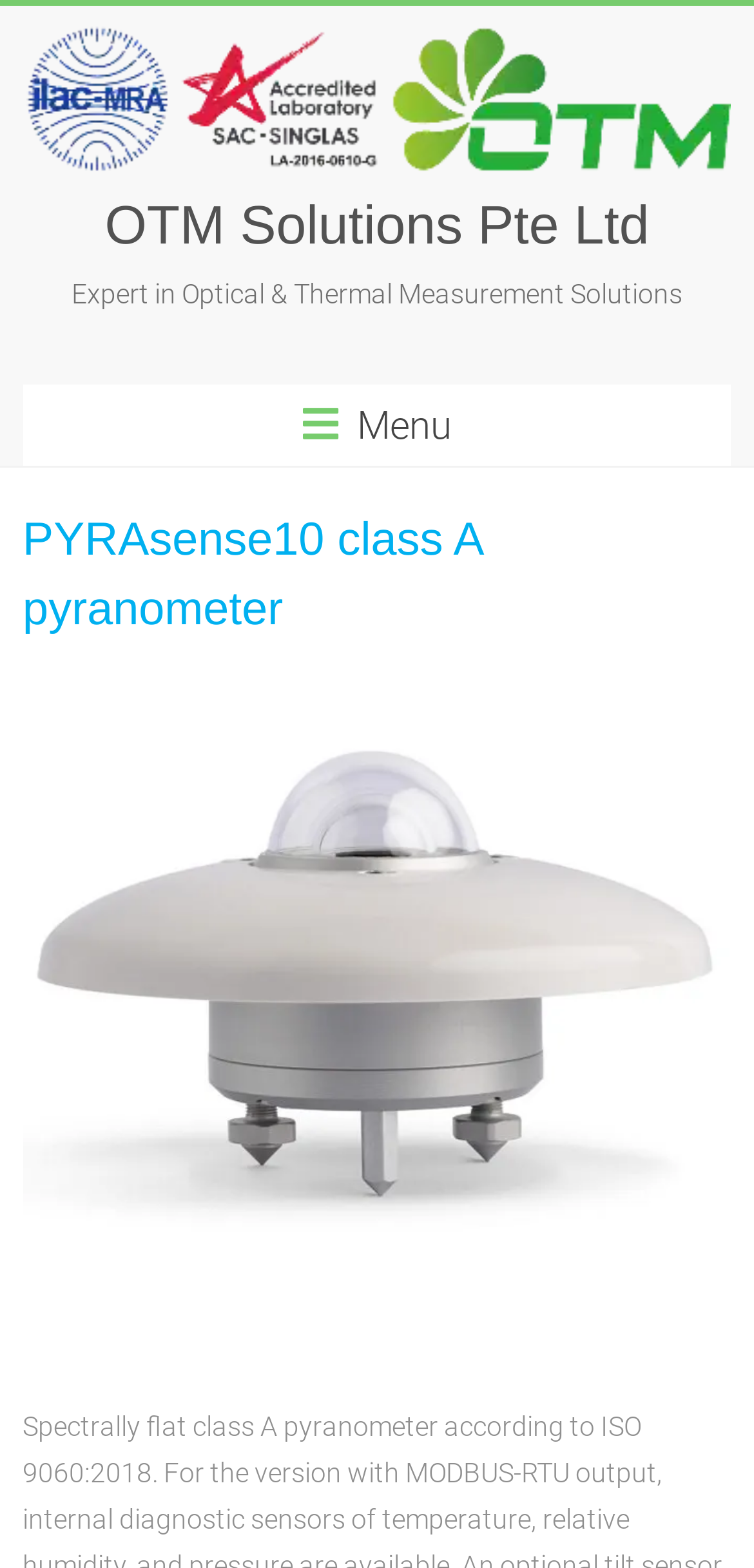Based on what you see in the screenshot, provide a thorough answer to this question: What is the tagline of the company?

The tagline of the company is written below the company name and logo, which is 'Expert in Optical & Thermal Measurement Solutions'. This text is a static text element on the webpage.